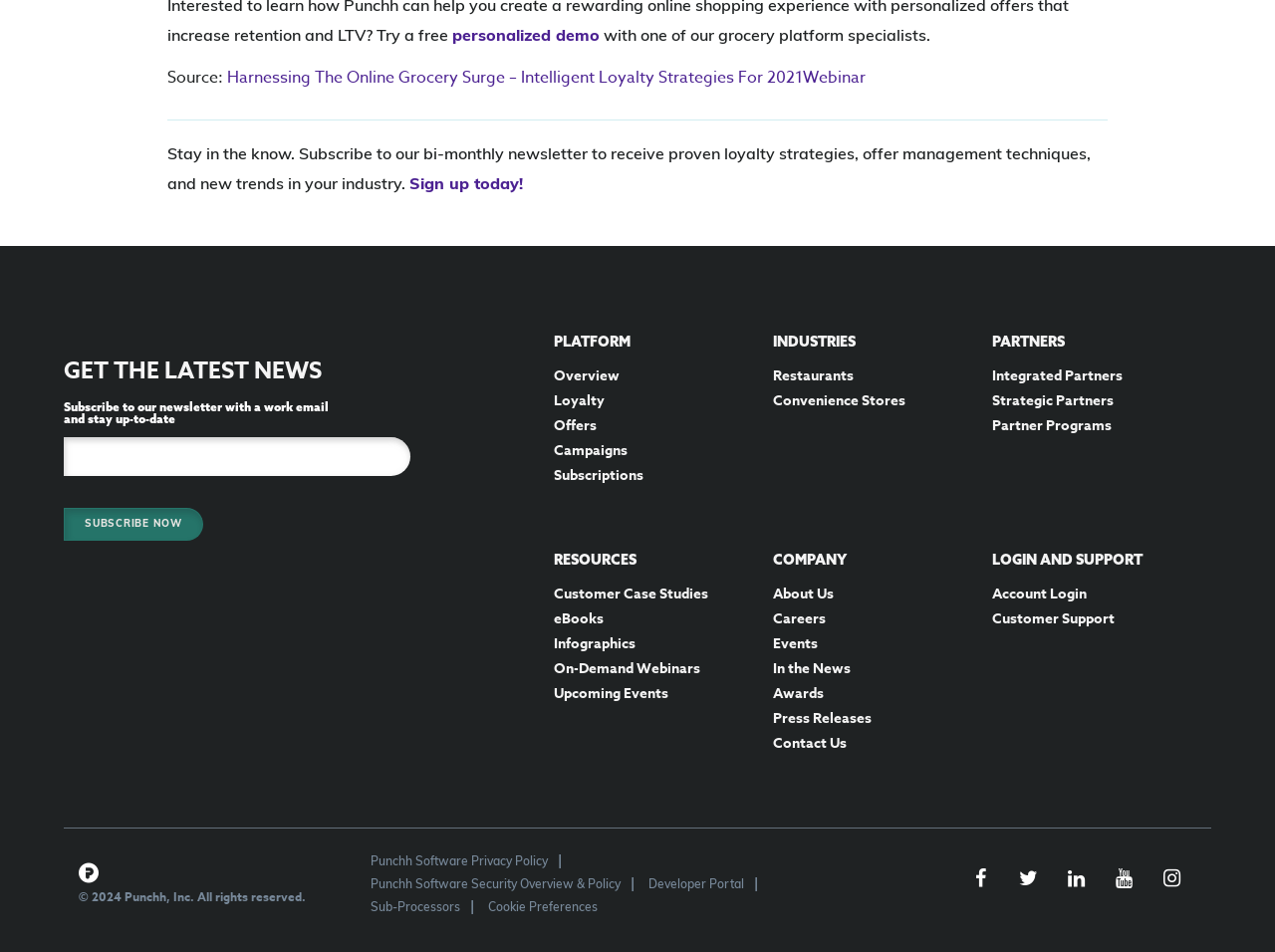What is the company name displayed on the webpage?
From the screenshot, supply a one-word or short-phrase answer.

Punchh